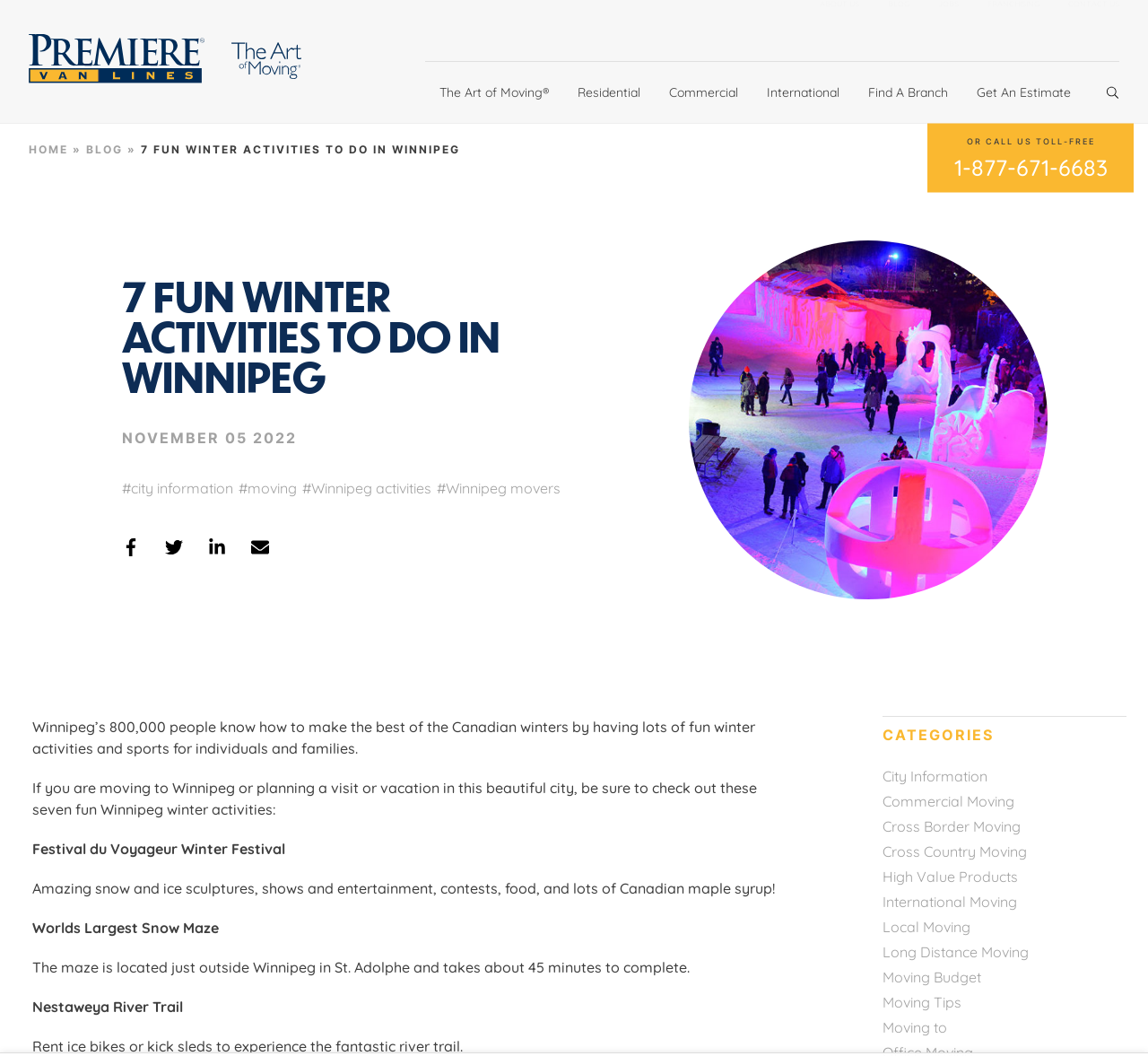Please determine the primary heading and provide its text.

7 FUN WINTER ACTIVITIES TO DO IN WINNIPEG